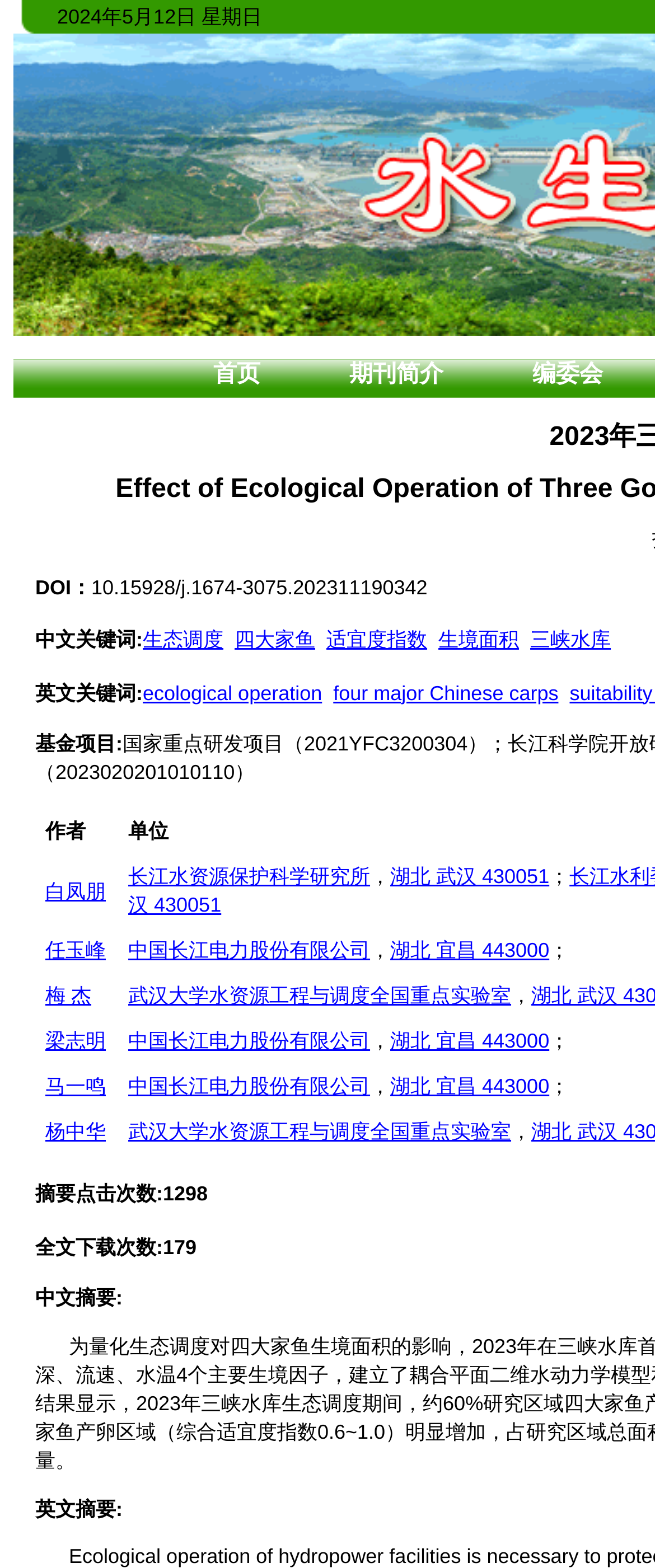Bounding box coordinates are specified in the format (top-left x, top-left y, bottom-right x, bottom-right y). All values are floating point numbers bounded between 0 and 1. Please provide the bounding box coordinate of the region this sentence describes: 生态调度

[0.218, 0.4, 0.341, 0.415]